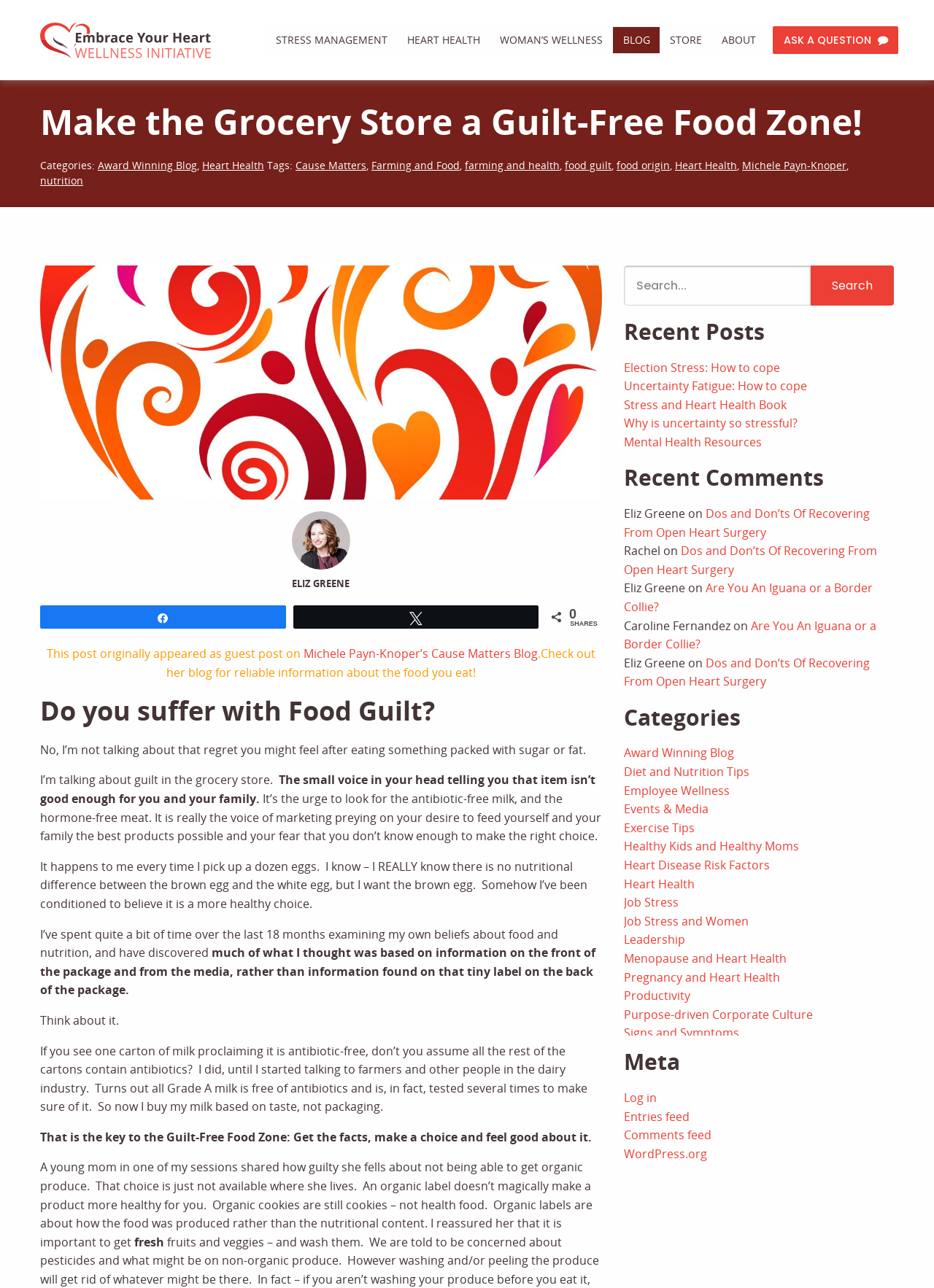Determine the bounding box coordinates for the area that should be clicked to carry out the following instruction: "Search for a topic".

[0.668, 0.206, 0.957, 0.237]